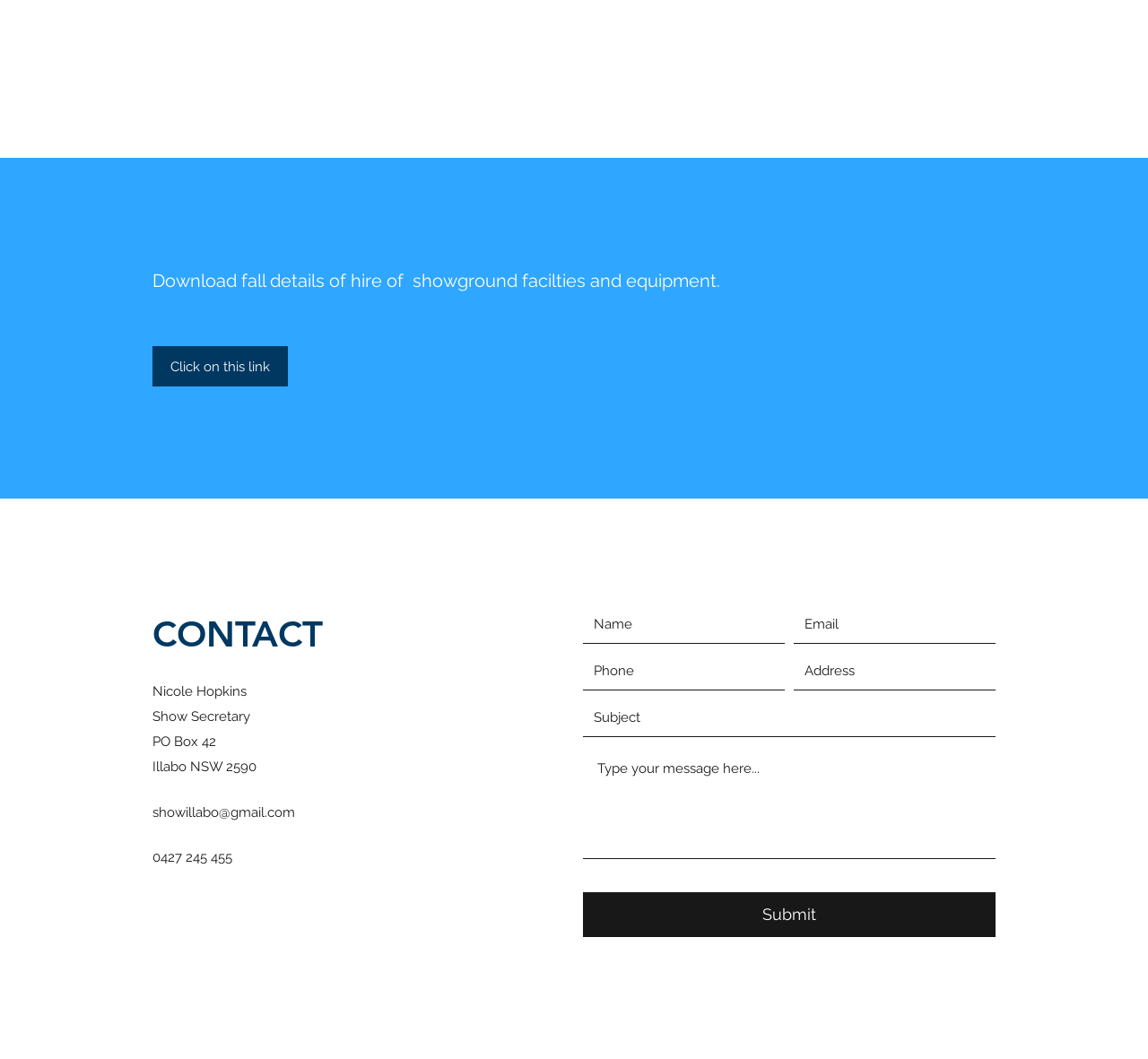Please identify the bounding box coordinates of the area that needs to be clicked to fulfill the following instruction: "Search for a term."

None